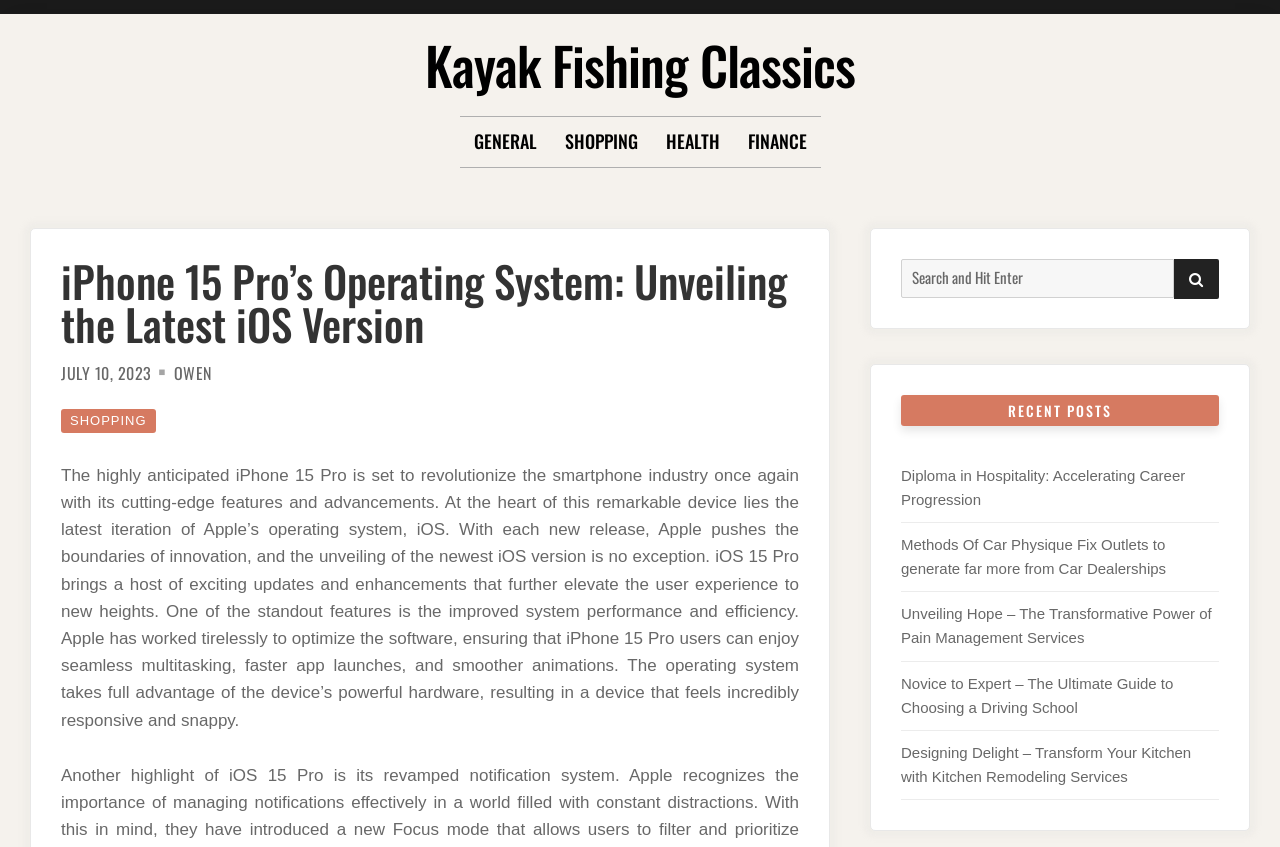What is the primary heading on this webpage?

Kayak Fishing Classics